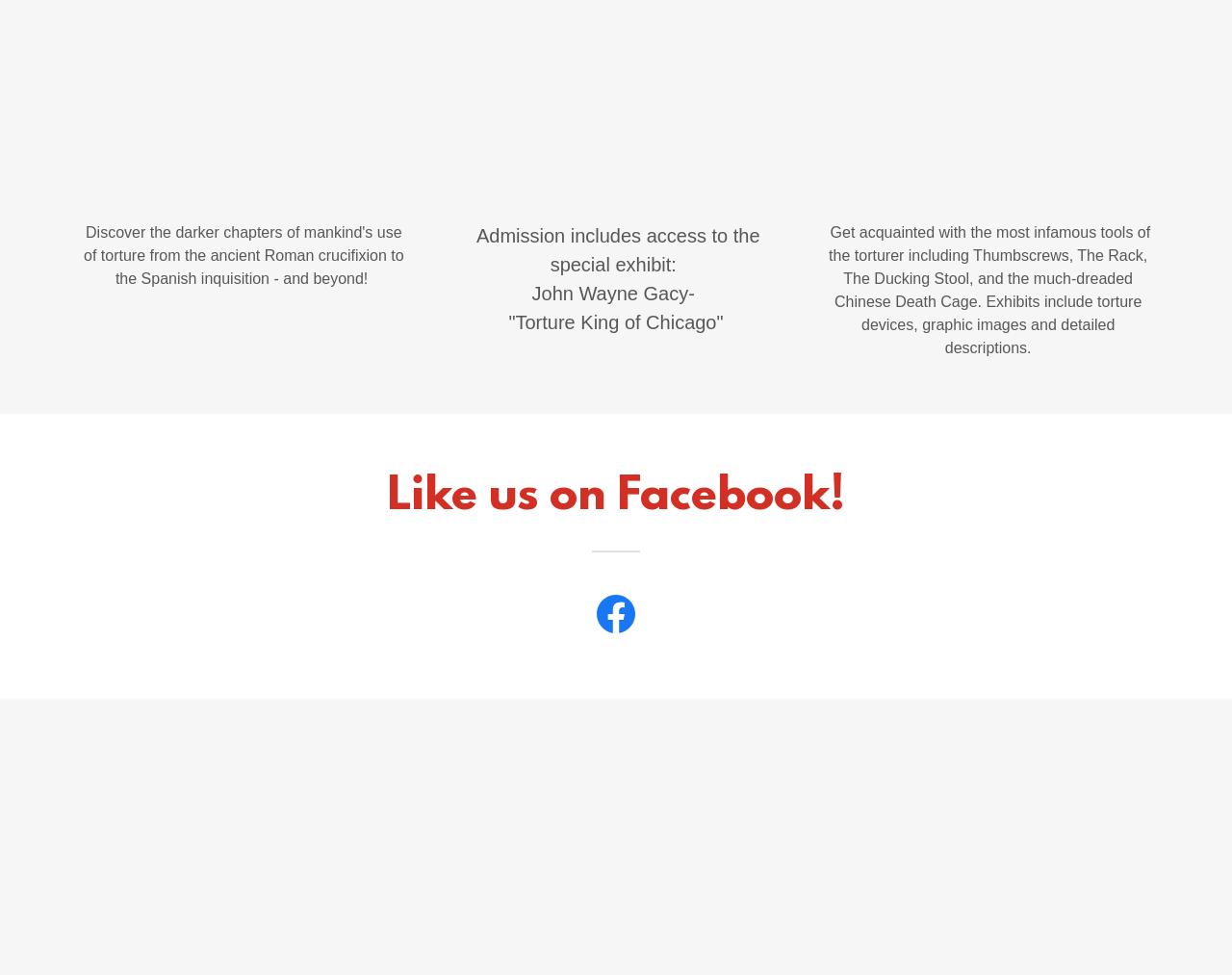What is the content of the exhibit about John Wayne Gacy?
Answer briefly with a single word or phrase based on the image.

Torture devices, graphic images, and detailed descriptions